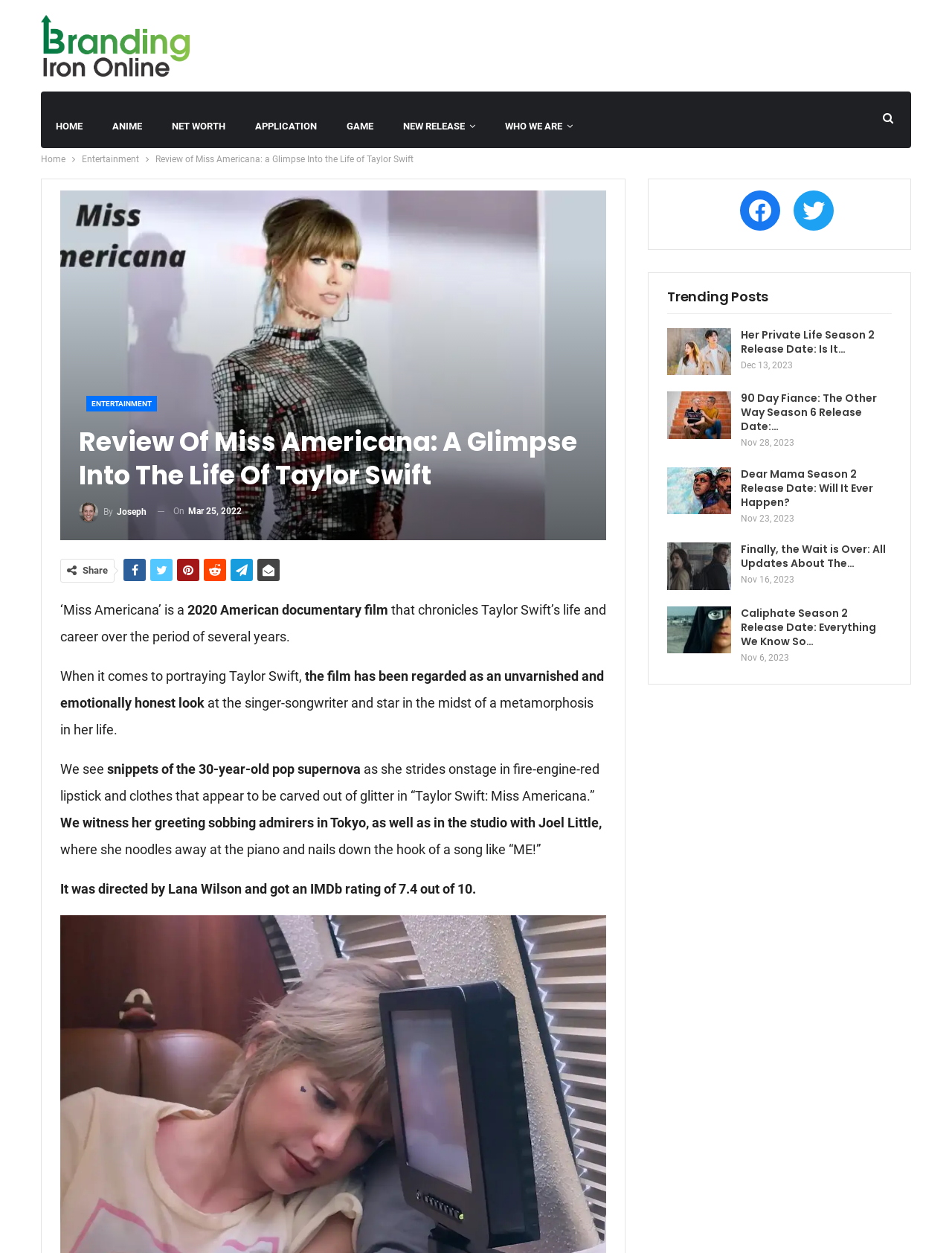Describe all the key features of the webpage in detail.

This webpage is a review of the documentary film "Miss Americana" about Taylor Swift's life and career. At the top, there is a navigation bar with links to "HOME", "ANIME", "NET WORTH", "APPLICATION", "GAME", and "NEW RELEASE". Below this, there is a breadcrumb navigation with links to "Home" and "Entertainment". 

The main content of the webpage is divided into two sections. On the left, there is a section with a heading "Review Of Miss Americana: A Glimpse Into The Life Of Taylor Swift" and a subheading "By Joseph" with a timestamp "Mar 25, 2022". Below this, there are several paragraphs of text describing the film, including quotes and scenes from the documentary. There are also social media links and a "Share" button.

On the right, there is a sidebar with links to "Facebook" and "Twitter", as well as a section titled "Trending Posts" with several links to other articles, each with a timestamp. These articles appear to be about TV shows, with titles such as "Her Private Life Season 2 Release Date: Is It…", "90 Day Fiance: The Other Way Season 6 Release Date:…", and "Dear Mama Season 2 Release Date: Will It Ever Happen?".